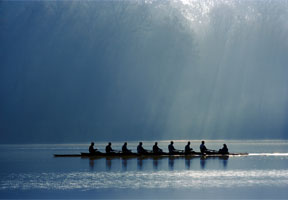Provide a single word or phrase to answer the given question: 
What is the dominant color of the backdrop?

Soft blue